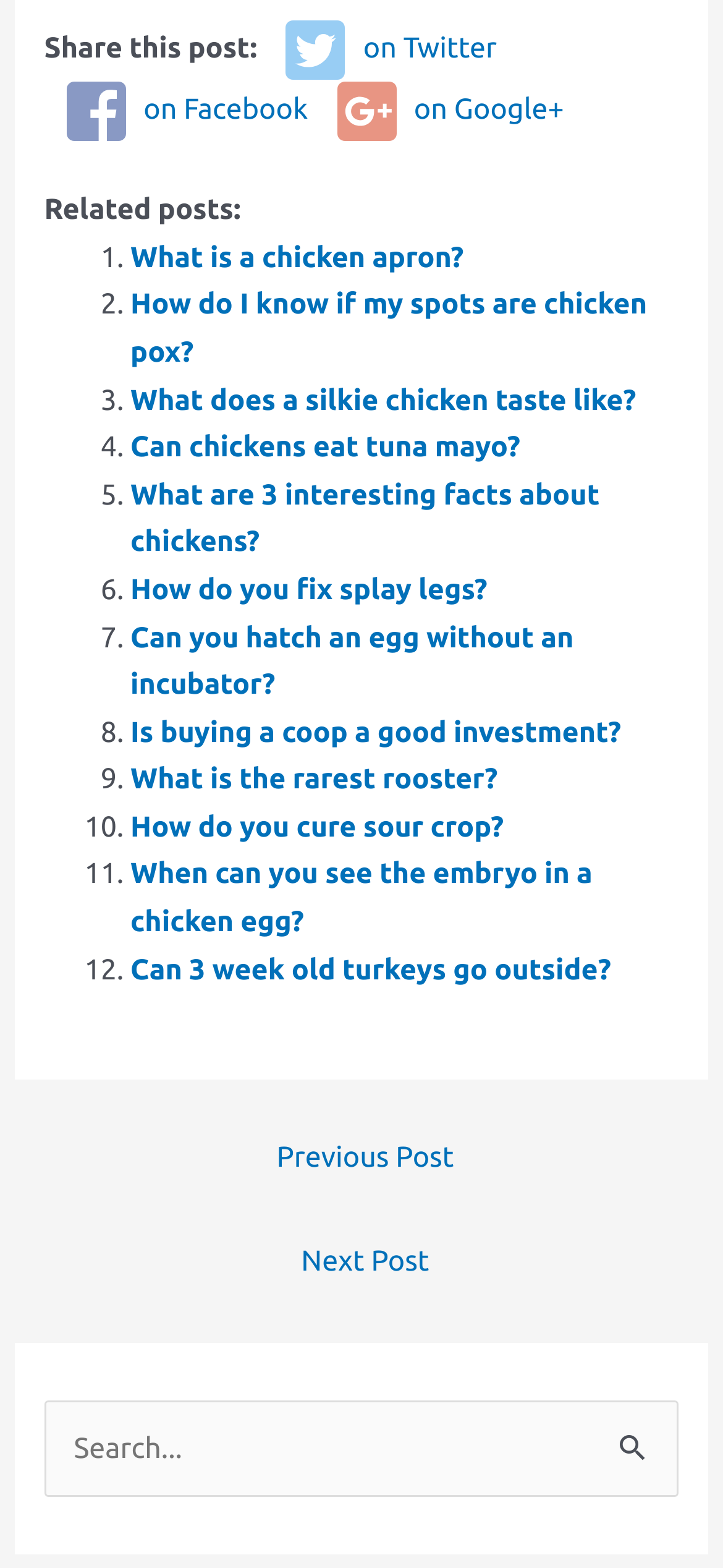Refer to the screenshot and give an in-depth answer to this question: How many social media platforms are available to share the post?

I saw three links to share the post on different social media platforms: Twitter, Facebook, and Google+.